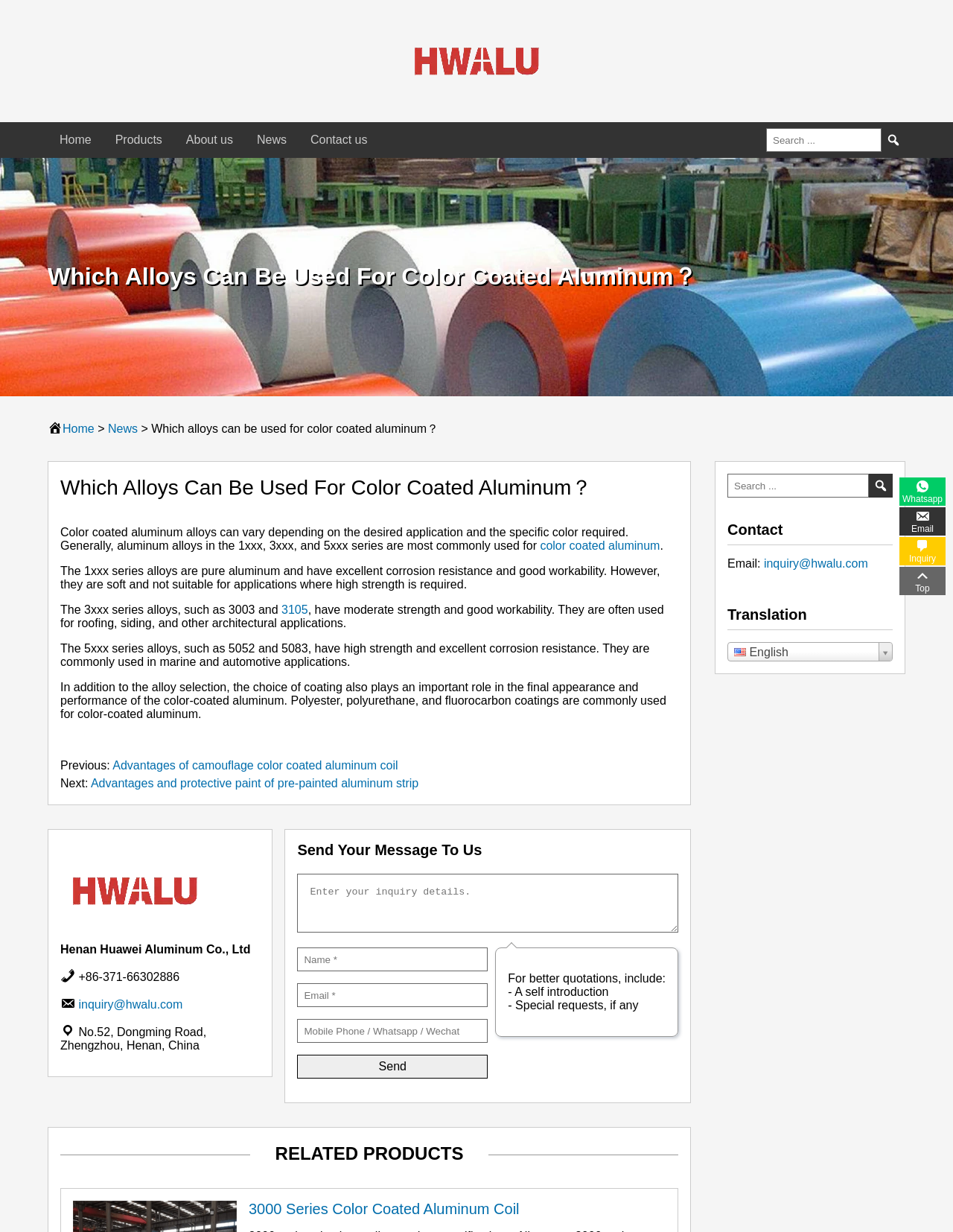Given the element description: "inquiry@hwalu.com", predict the bounding box coordinates of the UI element it refers to, using four float numbers between 0 and 1, i.e., [left, top, right, bottom].

[0.082, 0.81, 0.192, 0.82]